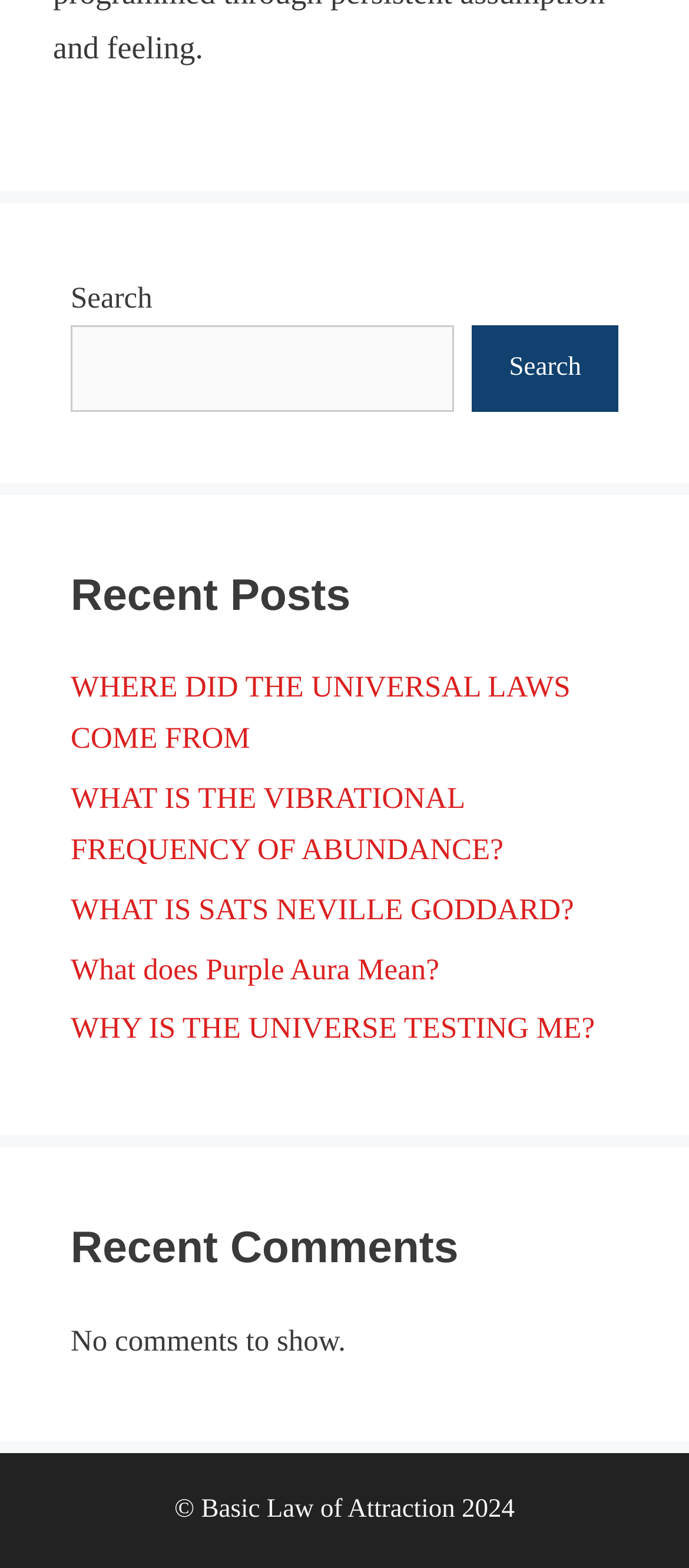How many recent posts are displayed?
Please respond to the question with as much detail as possible.

The section labeled 'Recent Posts' contains six links to different articles, which suggests that there are six recent posts displayed on the webpage.